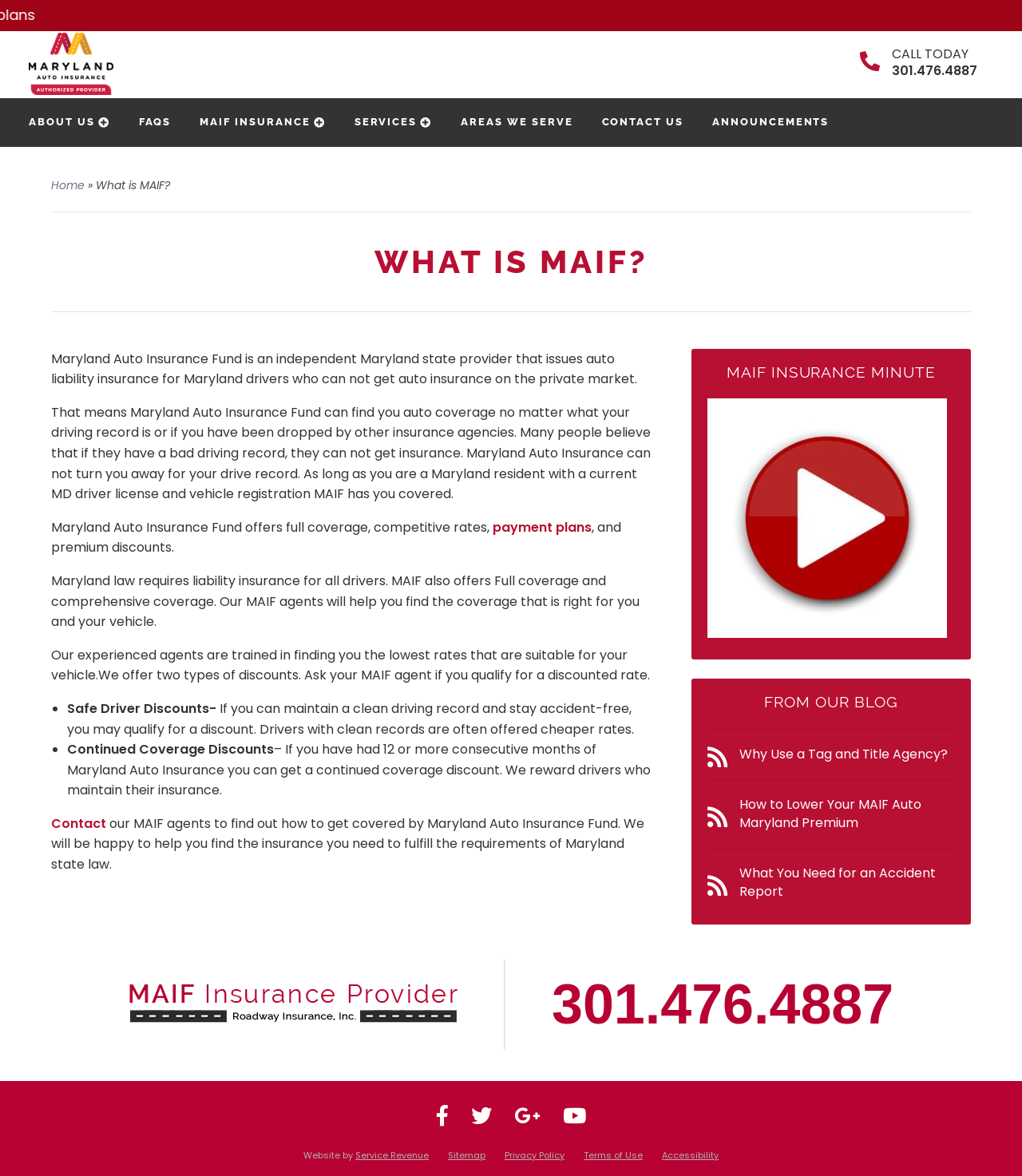Please reply to the following question with a single word or a short phrase:
What is the purpose of MAIF insurance?

To provide auto liability insurance for Maryland drivers